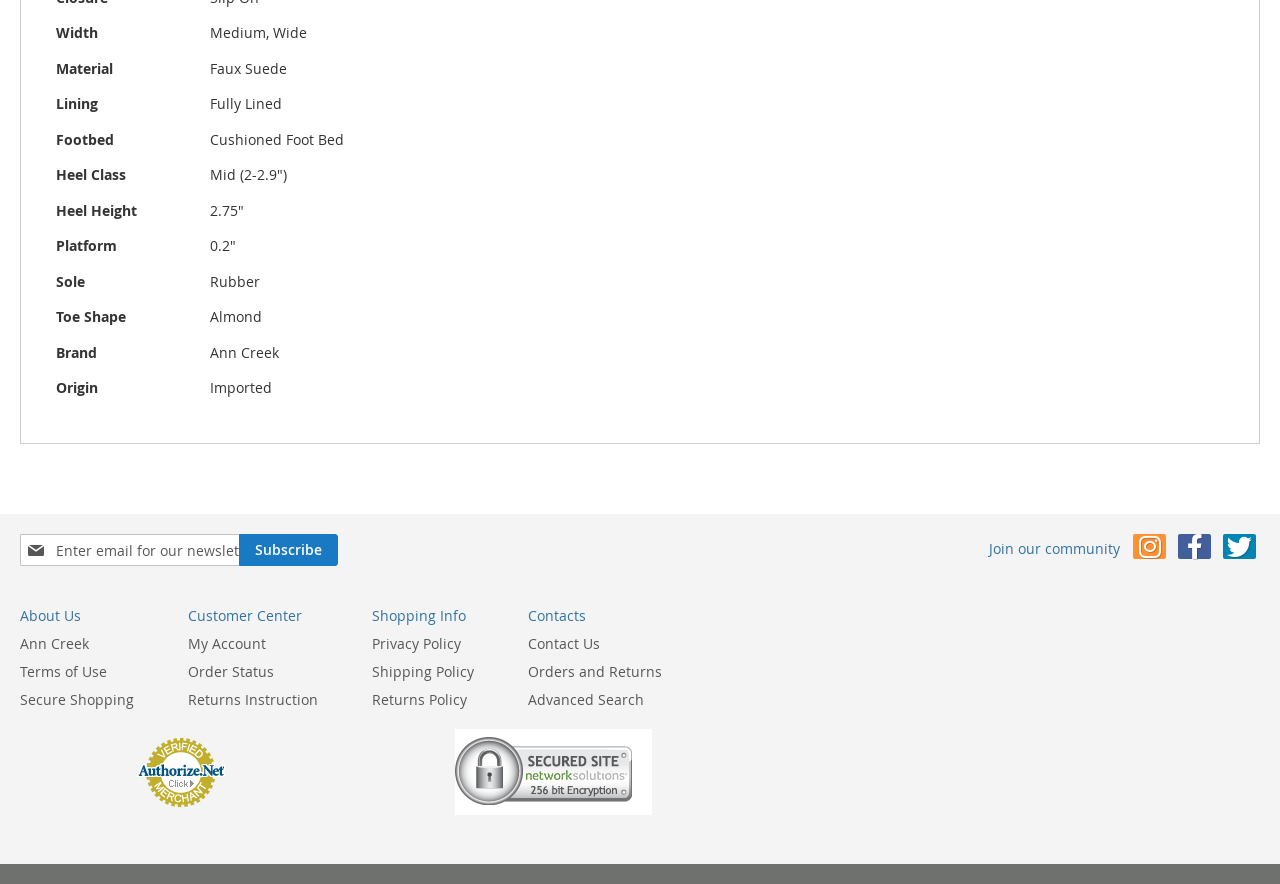Respond to the question below with a single word or phrase: How many social media links are at the bottom of the page?

3